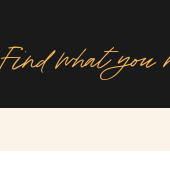What is the tone of the lettering?
Answer the question with a detailed and thorough explanation.

The caption describes the lettering as gold-toned, which suggests a sense of elegance and sophistication, and also provides a nice contrast to the dark background.